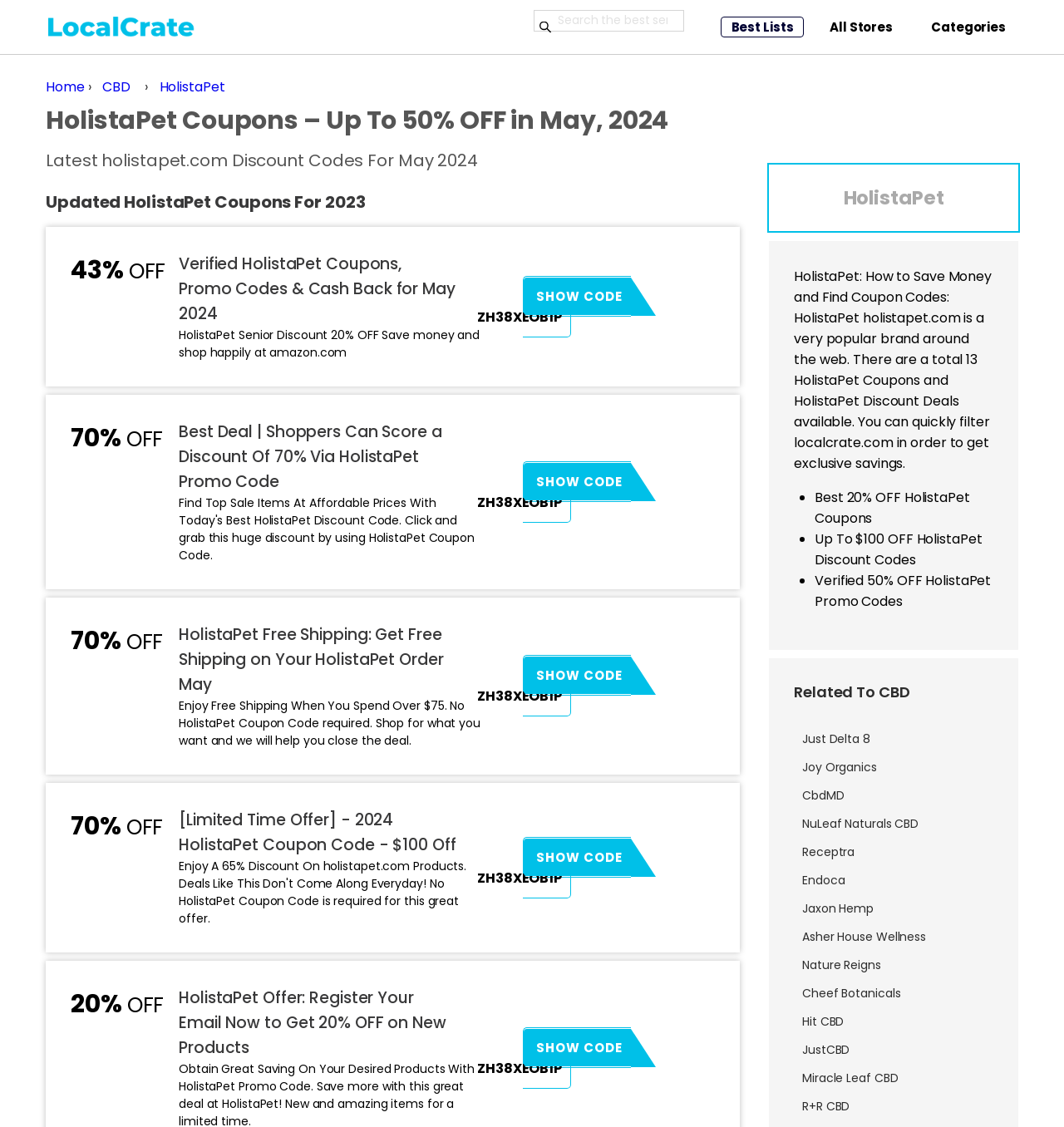Describe the webpage in detail, including text, images, and layout.

This webpage is about HolistaPet discount codes, promo codes, and coupons for May 2024. At the top, there is a navigation menu with links to "LocalCrate", "Best Lists", "All Stores", and "Categories". Below the navigation menu, there is a search bar with a placeholder text "Search the best services...". 

On the left side, there is a breadcrumb navigation with links to "Home", "CBD", and "HolistaPet". The main content area is divided into several sections. The first section has a heading "HolistaPet Coupons – Up To 50% OFF in May, 2024" and lists several coupons and promo codes with discounts ranging from 20% to 70% off. Each coupon has a "SHOW CODE" button next to it.

Below this section, there is a paragraph of text describing how to save money and find coupon codes for HolistaPet. This is followed by a list of three points, each highlighting a different type of discount available, including 20% off, up to $100 off, and 50% off verified promo codes.

Further down, there is a section titled "Related To CBD" with links to other CBD-related websites, including Just Delta 8, Joy Organics, and CbdMD, among others.